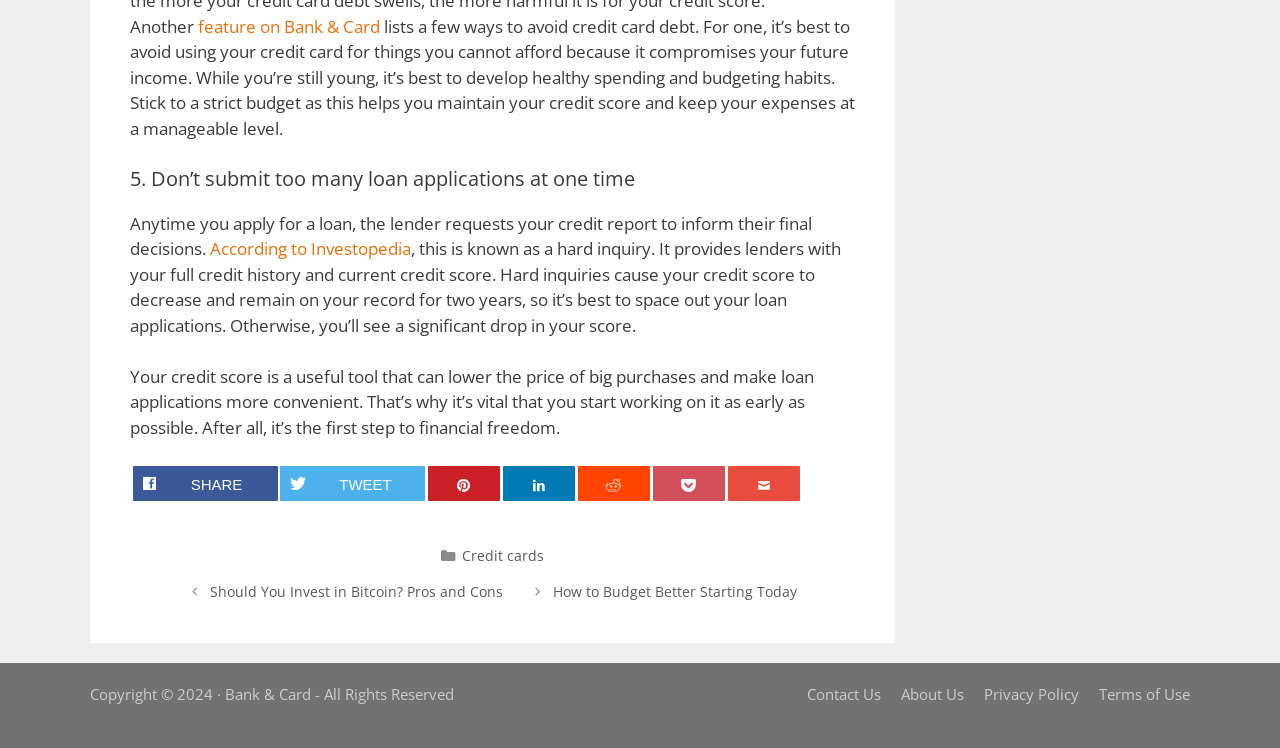Please find and report the bounding box coordinates of the element to click in order to perform the following action: "Read more about '5. Don’t submit too many loan applications at one time'". The coordinates should be expressed as four float numbers between 0 and 1, in the format [left, top, right, bottom].

[0.102, 0.223, 0.668, 0.255]